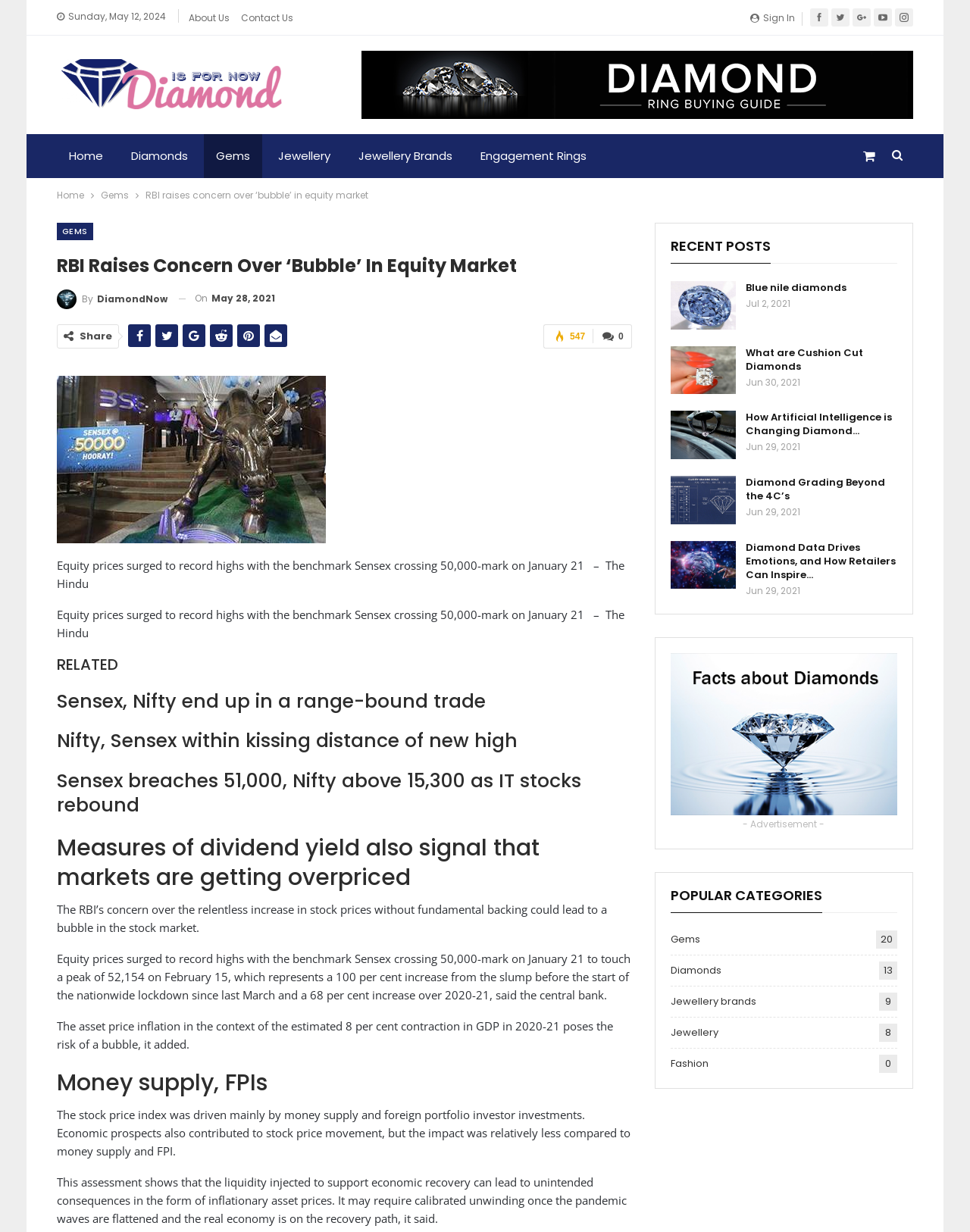Pinpoint the bounding box coordinates of the element you need to click to execute the following instruction: "Click on the 'Home' button". The bounding box should be represented by four float numbers between 0 and 1, in the format [left, top, right, bottom].

[0.059, 0.109, 0.119, 0.145]